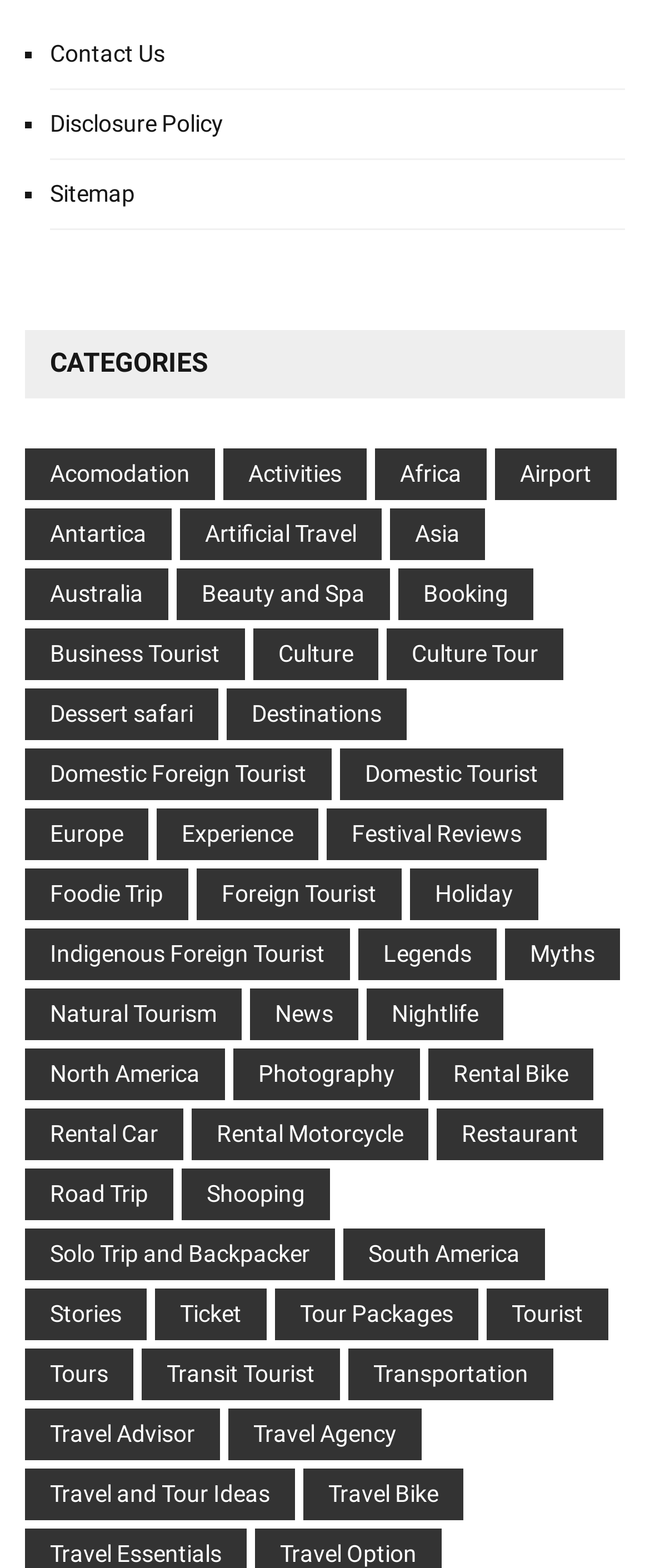Locate the bounding box coordinates of the clickable area to execute the instruction: "Learn about Africa". Provide the coordinates as four float numbers between 0 and 1, represented as [left, top, right, bottom].

[0.615, 0.293, 0.71, 0.31]